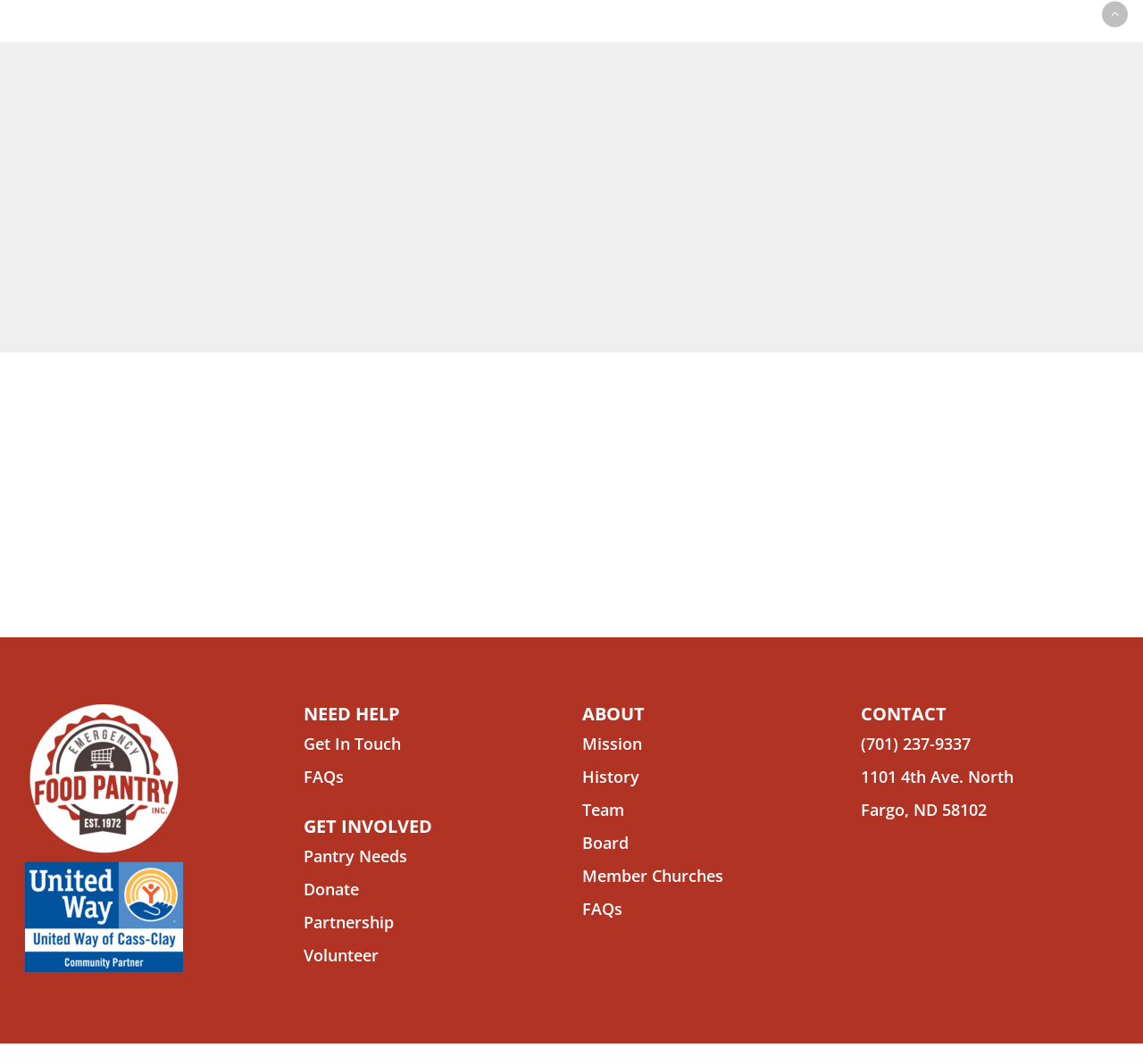Identify the bounding box coordinates of the region I need to click to complete this instruction: "Get in touch".

[0.266, 0.689, 0.351, 0.709]